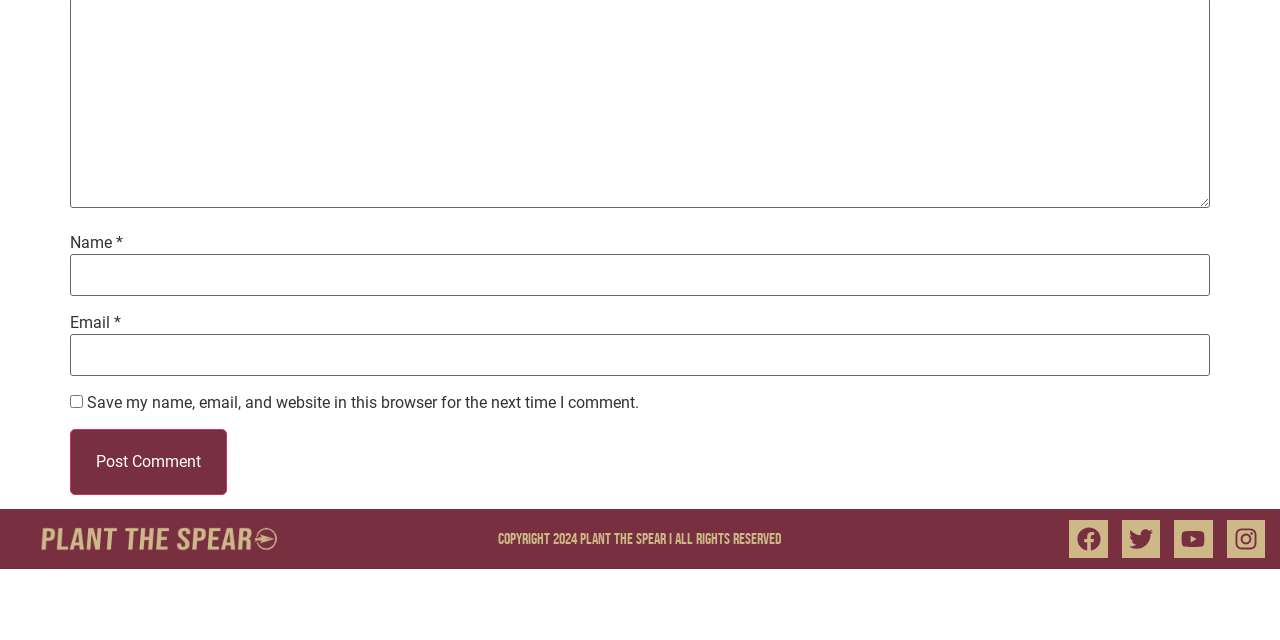Find the UI element described as: "alt="Retail Solutions | Retail Consultants"" and predict its bounding box coordinates. Ensure the coordinates are four float numbers between 0 and 1, [left, top, right, bottom].

None